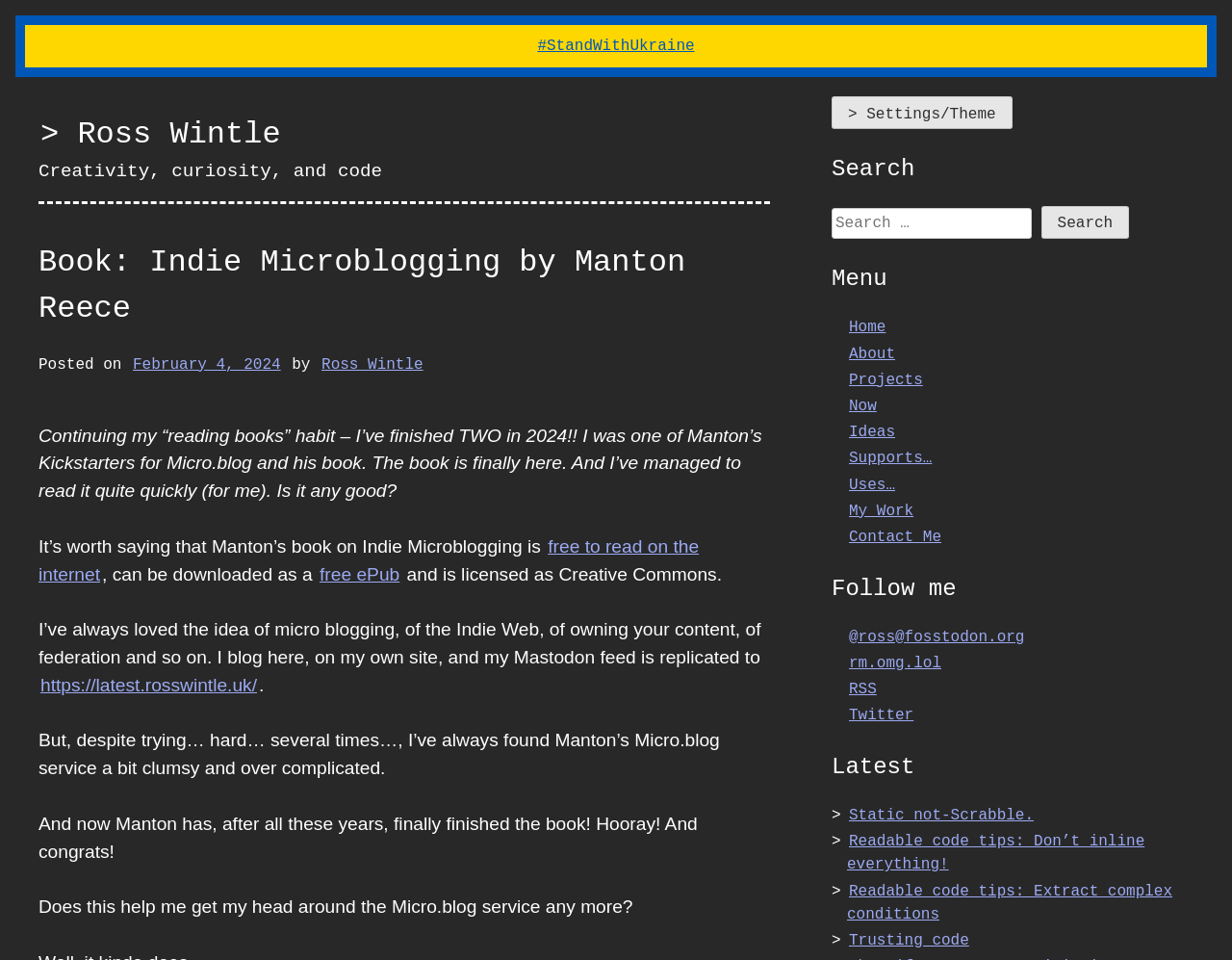Locate the bounding box coordinates of the item that should be clicked to fulfill the instruction: "Search for something".

[0.675, 0.215, 0.969, 0.249]